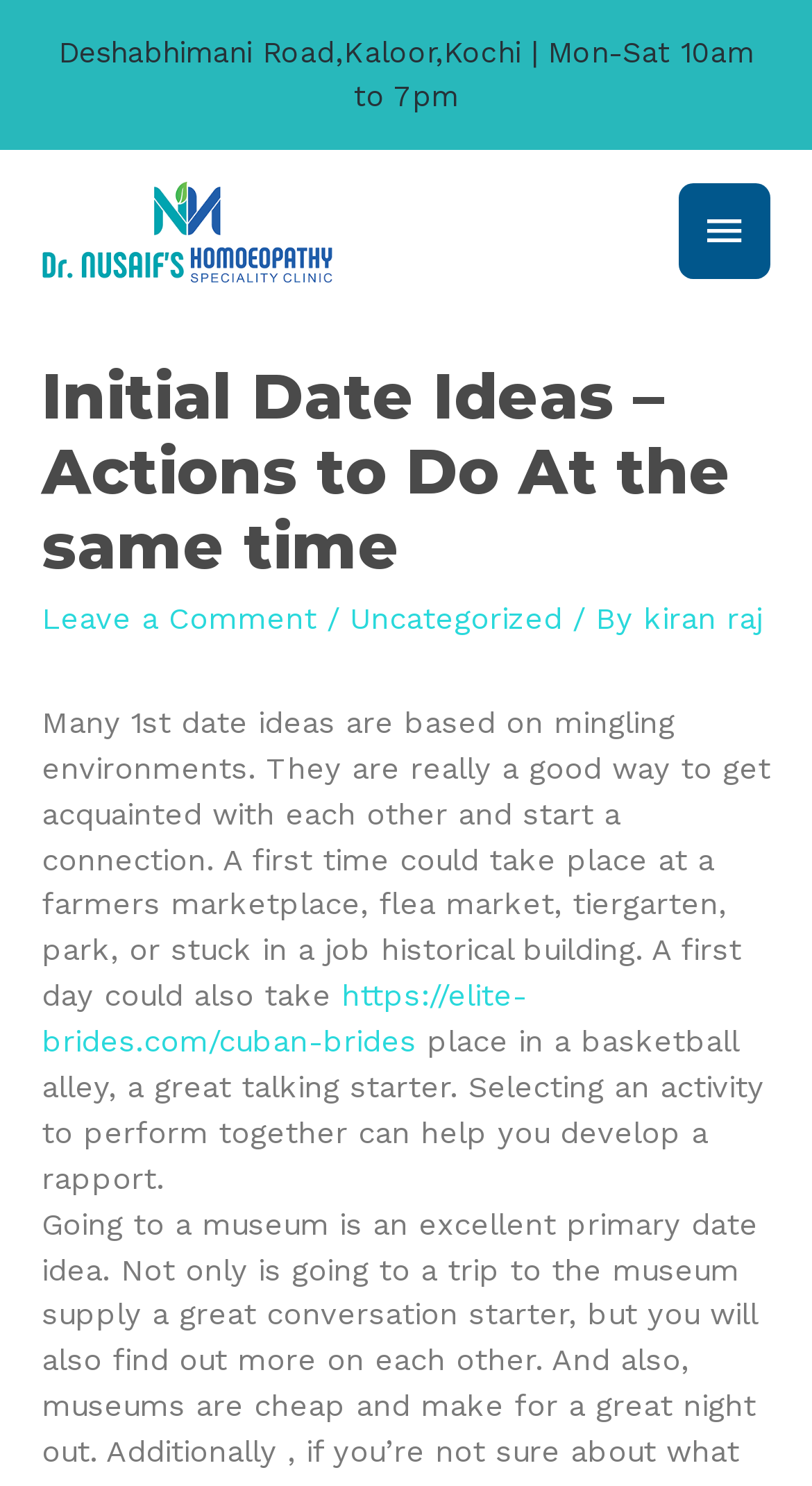What is the name of the author?
Please respond to the question with a detailed and well-explained answer.

The author's name can be found in the header section of the webpage, where it is mentioned as 'kiran raj' in a link format.